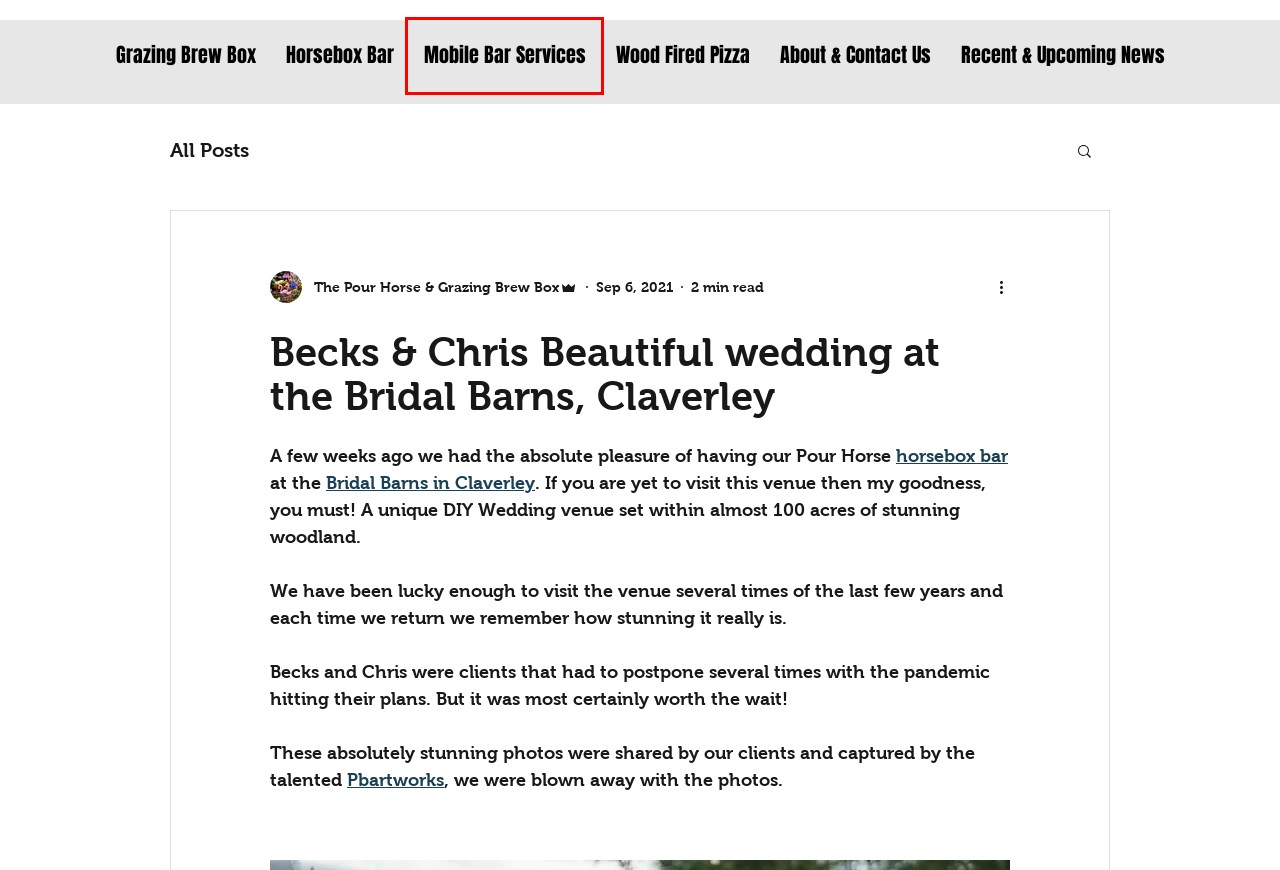Take a look at the provided webpage screenshot featuring a red bounding box around an element. Select the most appropriate webpage description for the page that loads after clicking on the element inside the red bounding box. Here are the candidates:
A. About Us | The Pour Horse Mobile Bar
B. Horsebox Bar | The Pour Horse Mobil
C. Find us at Stanford Farm Wedding Fair
D. New Hot Cones & Cooked Trays for 2024
E. Special offers for remaining 2024 dates!
F. Services We Offer | The Pour Horse Mobile Bar
G. Wood Fired Pizza | The Pour Horse Mobil
H. Recent & Upcoming News | The Pour Horse Mobil

F